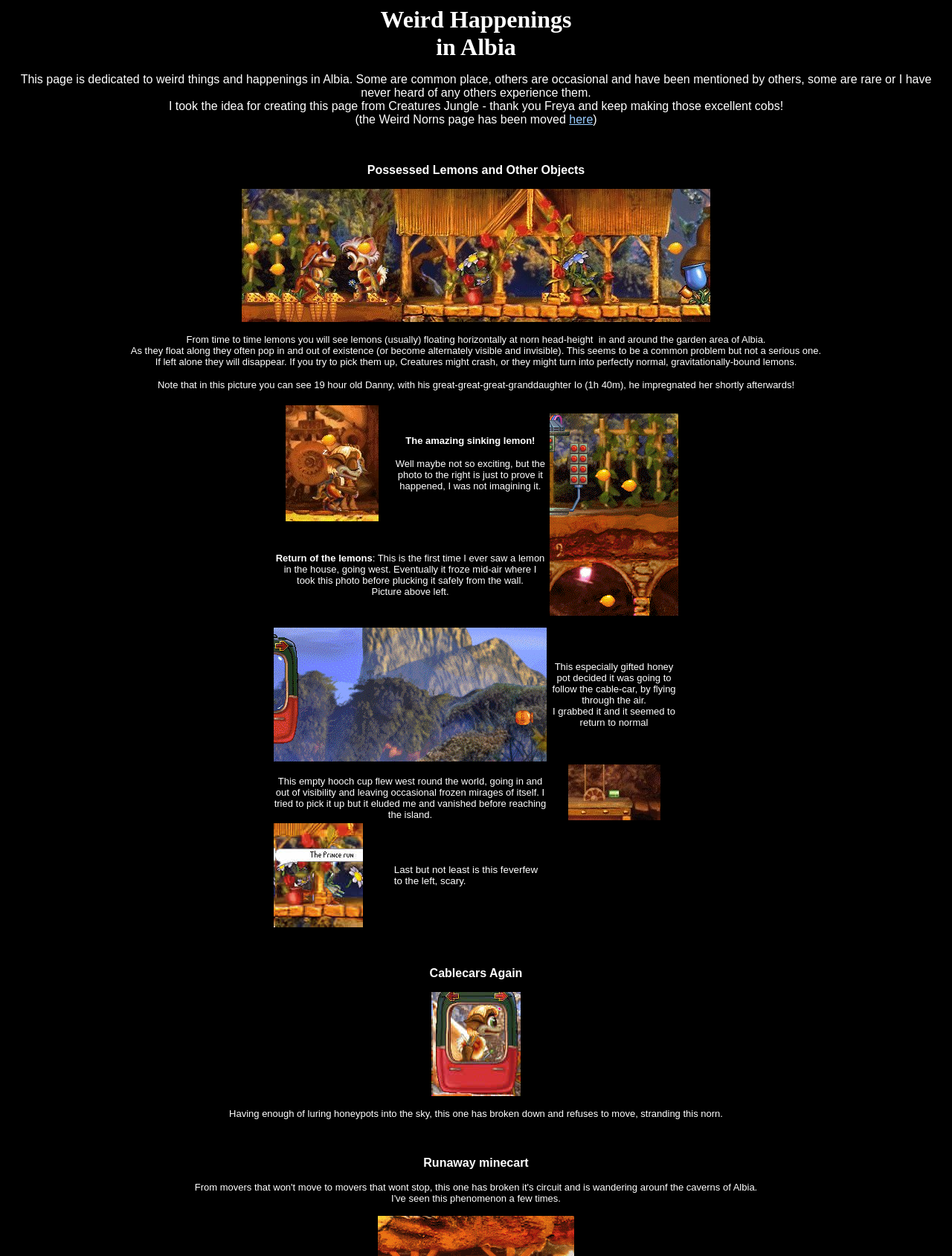What is the topic of the webpage?
Can you provide a detailed and comprehensive answer to the question?

The webpage is dedicated to weird things and happenings in Albia, as mentioned in the introductory text. The topic is further supported by the various examples of strange occurrences described on the page.